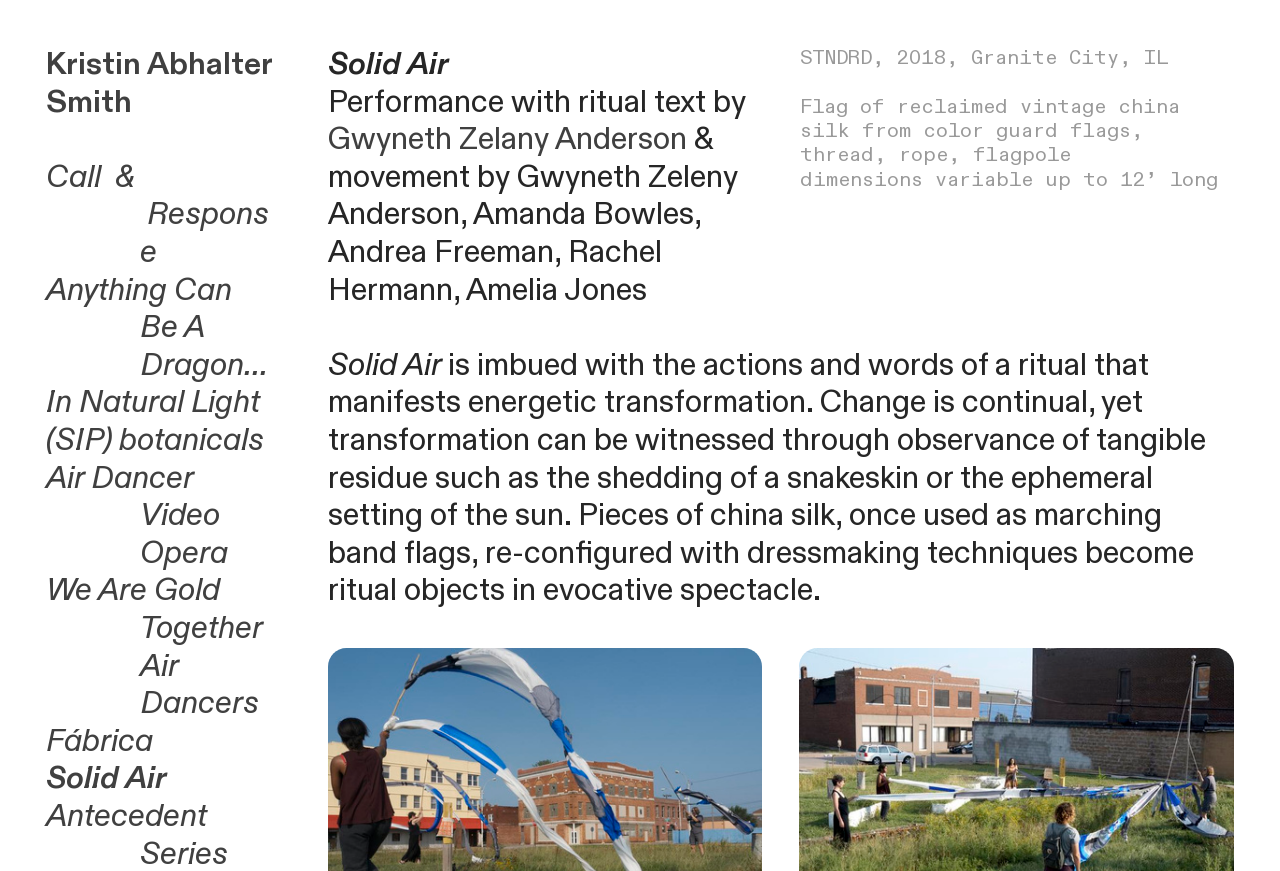Who is the author of the ritual text?
Please provide a single word or phrase as your answer based on the screenshot.

Gwyneth Zelany Anderson